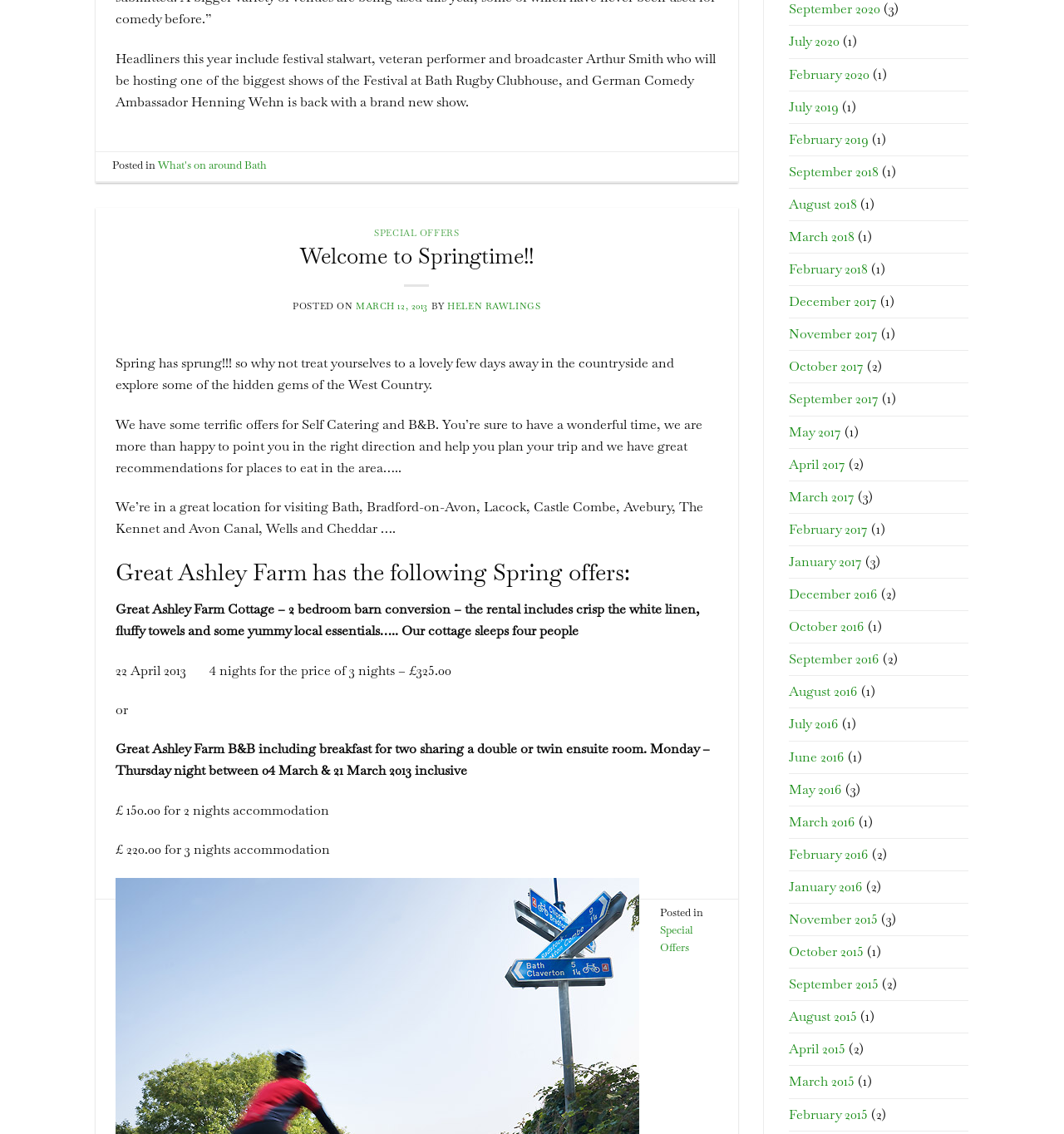Based on the image, please respond to the question with as much detail as possible:
What is the name of the farm mentioned in the webpage?

The webpage mentions 'Great Ashley Farm' as the name of the farm that offers special deals and accommodations.